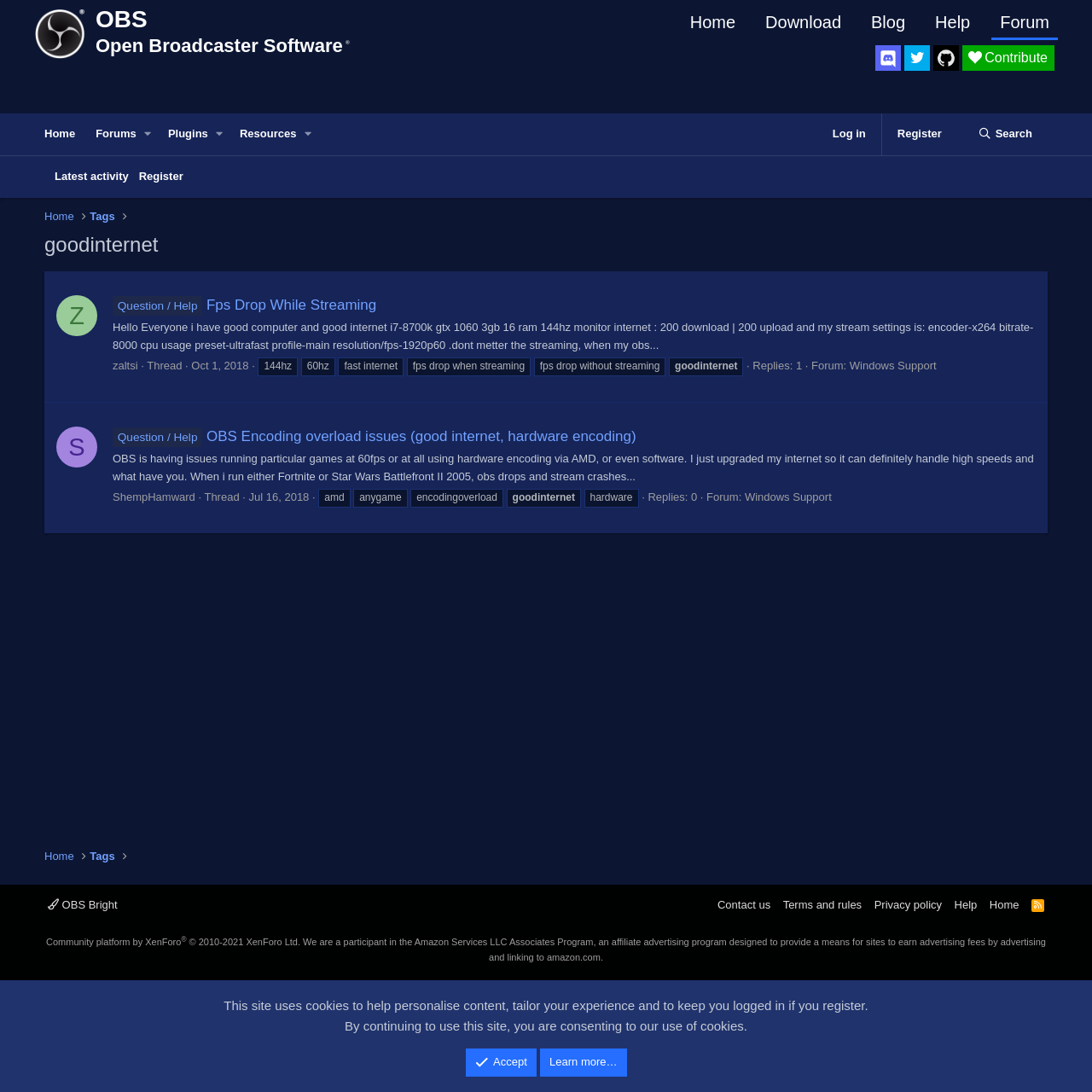Specify the bounding box coordinates of the element's area that should be clicked to execute the given instruction: "Go to the Home page". The coordinates should be four float numbers between 0 and 1, i.e., [left, top, right, bottom].

[0.624, 0.006, 0.681, 0.034]